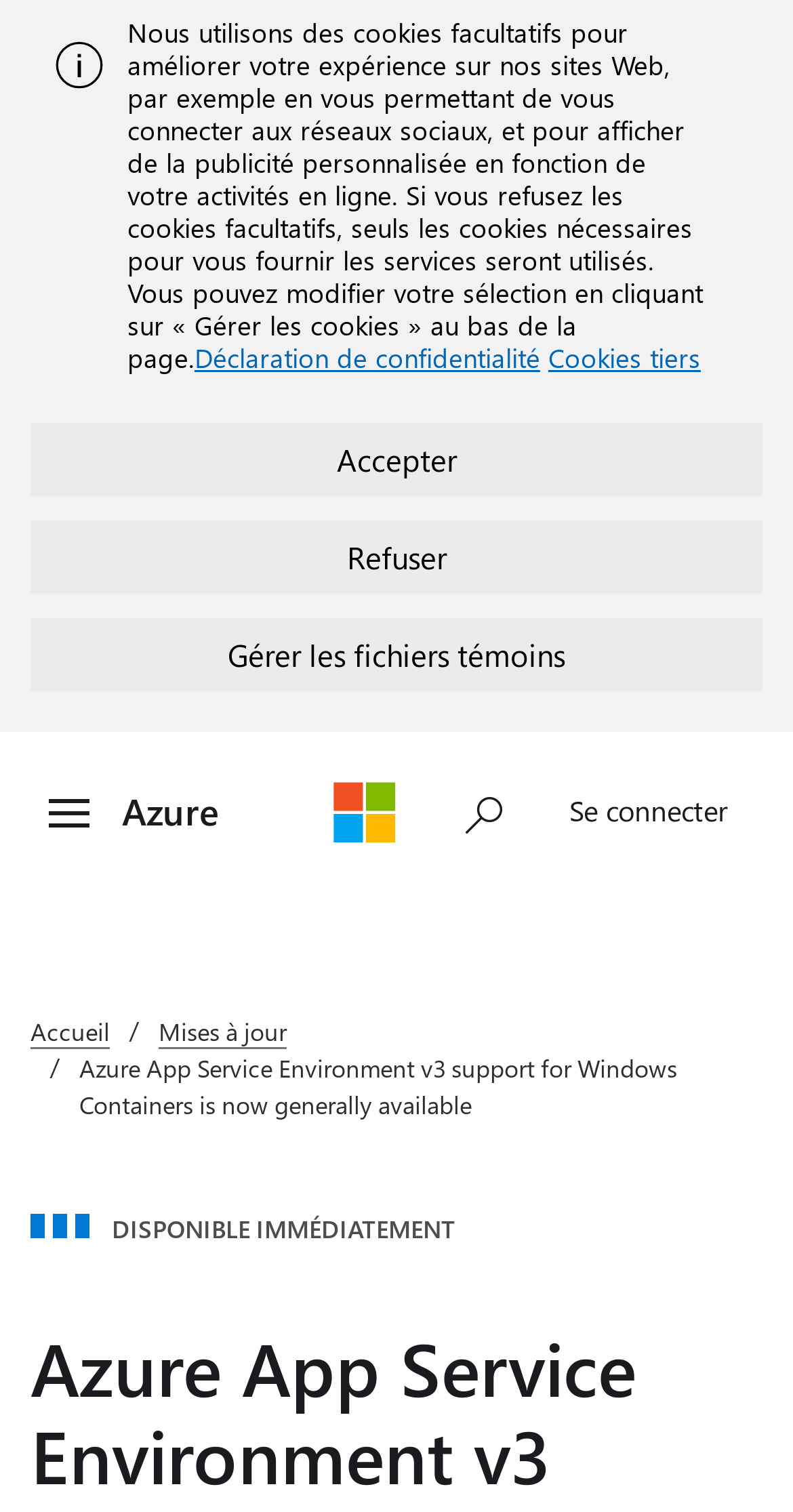What is the relationship between Azure and Microsoft?
Based on the image, answer the question with a single word or brief phrase.

Microsoft owns Azure